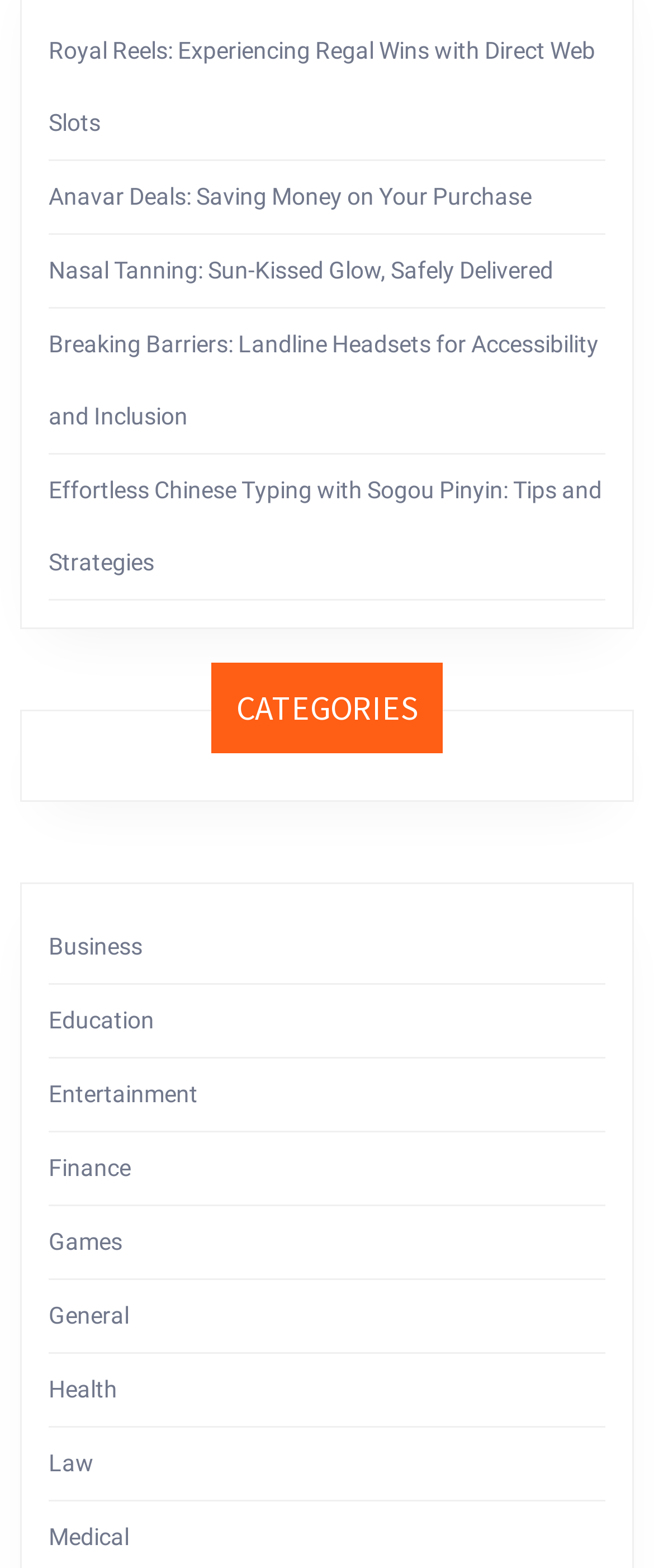Please provide the bounding box coordinates for the element that needs to be clicked to perform the instruction: "Click on Royal Reels: Experiencing Regal Wins with Direct Web Slots". The coordinates must consist of four float numbers between 0 and 1, formatted as [left, top, right, bottom].

[0.074, 0.023, 0.91, 0.086]